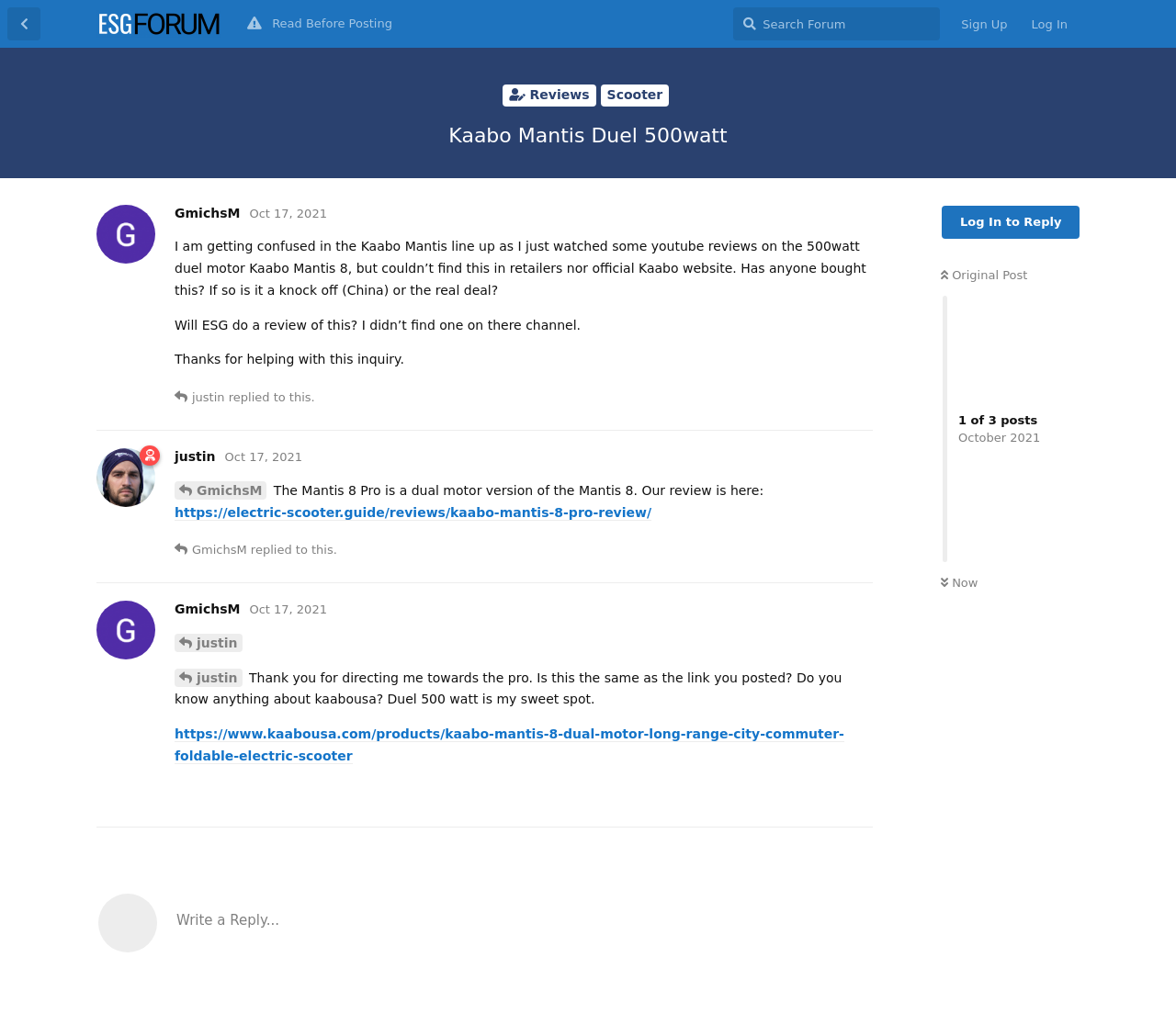Find the bounding box coordinates of the clickable region needed to perform the following instruction: "Search the forum". The coordinates should be provided as four float numbers between 0 and 1, i.e., [left, top, right, bottom].

[0.624, 0.007, 0.799, 0.04]